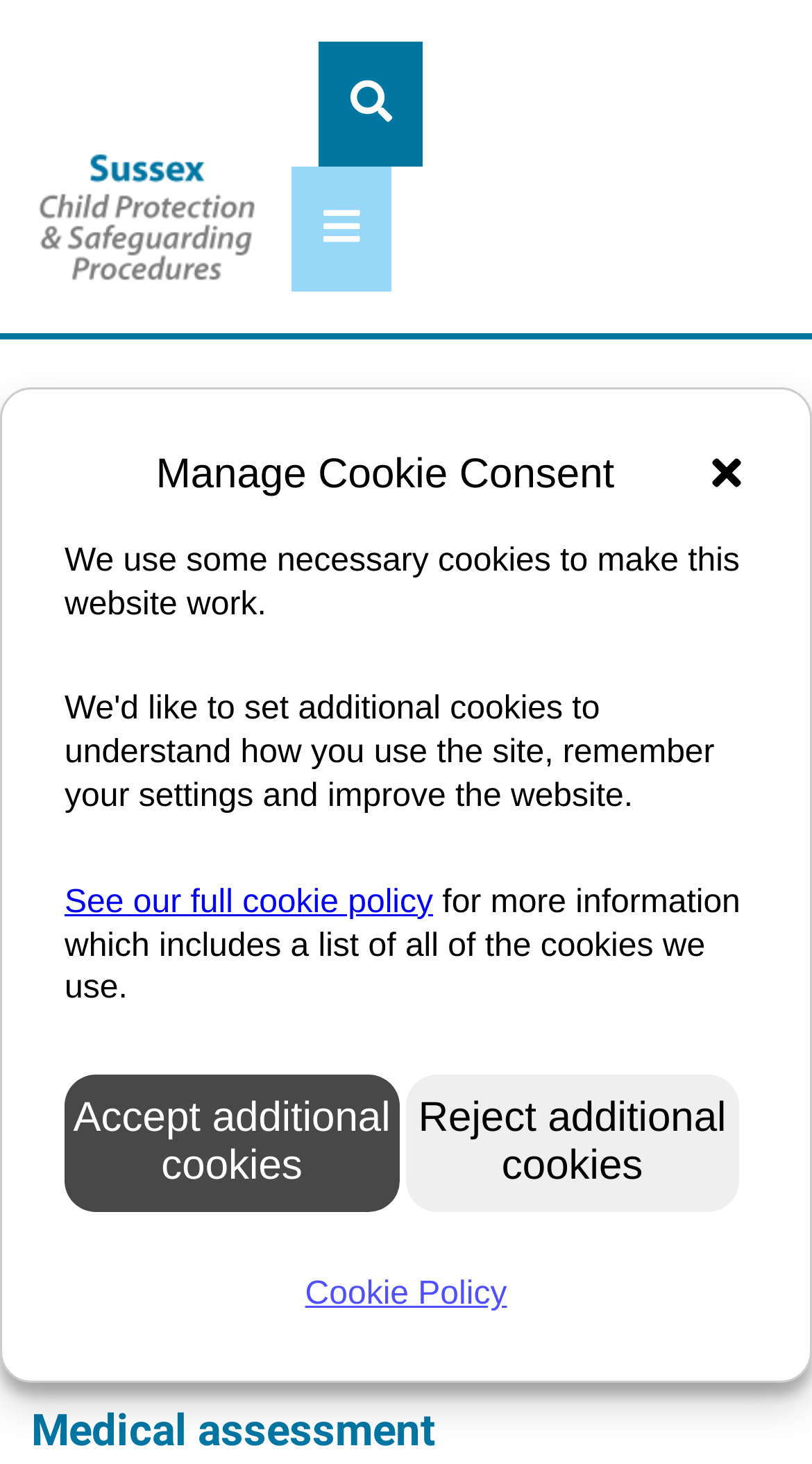From the element description: "D", extract the bounding box coordinates of the UI element. The coordinates should be expressed as four float numbers between 0 and 1, in the order [left, top, right, bottom].

[0.569, 0.314, 0.71, 0.393]